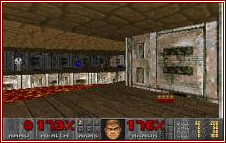Explain the image in a detailed and descriptive way.

The image showcases a gameplay scene from the iconic first-person shooter video game "Doom." The setting is a dimly lit, industrial-style environment, characterized by stone walls and a wooden floor. In the foreground, the player's health and ammo status is displayed at the bottom, featuring vibrant red text that indicates the player's remaining health points (173) and ammo count (176). 

To the sides, various game elements are visible, including inventory items and power-ups, which are crucial for survival and gameplay progression. The graphics reflect the classic pixelated style of early '90s video games, with a focus on immersive environments filled with atmospheric details like lava flows visible on the ground. This scene captures the essence of action and exploration that "Doom" is renowned for, appealing to fans of retro gaming and action-packed shooters.